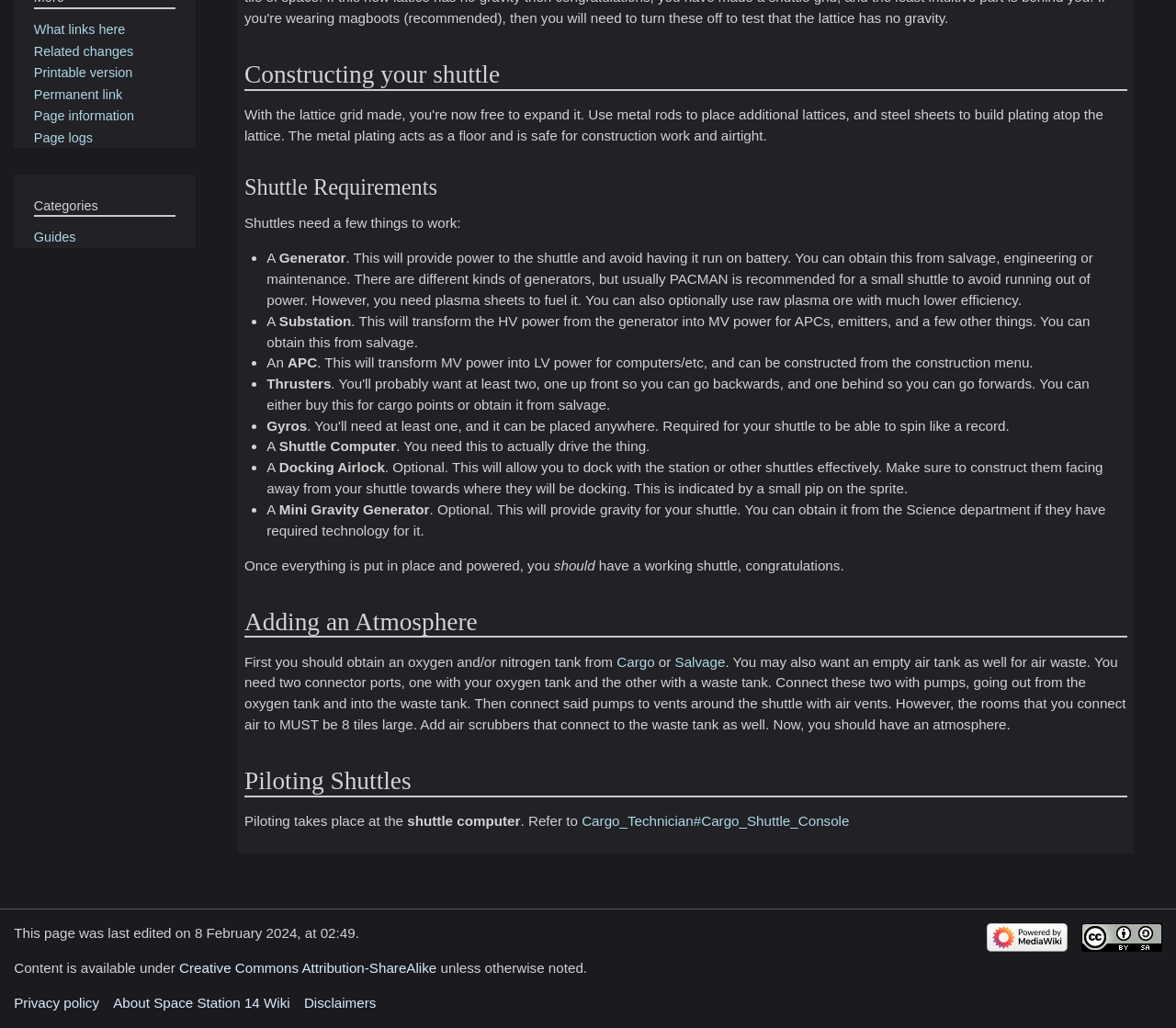Find the bounding box coordinates corresponding to the UI element with the description: "About Space Station 14 Wiki". The coordinates should be formatted as [left, top, right, bottom], with values as floats between 0 and 1.

[0.096, 0.968, 0.247, 0.983]